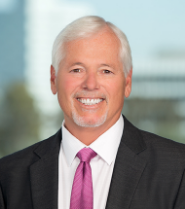Provide your answer in one word or a succinct phrase for the question: 
What is the occasion of this image?

35th anniversary celebration